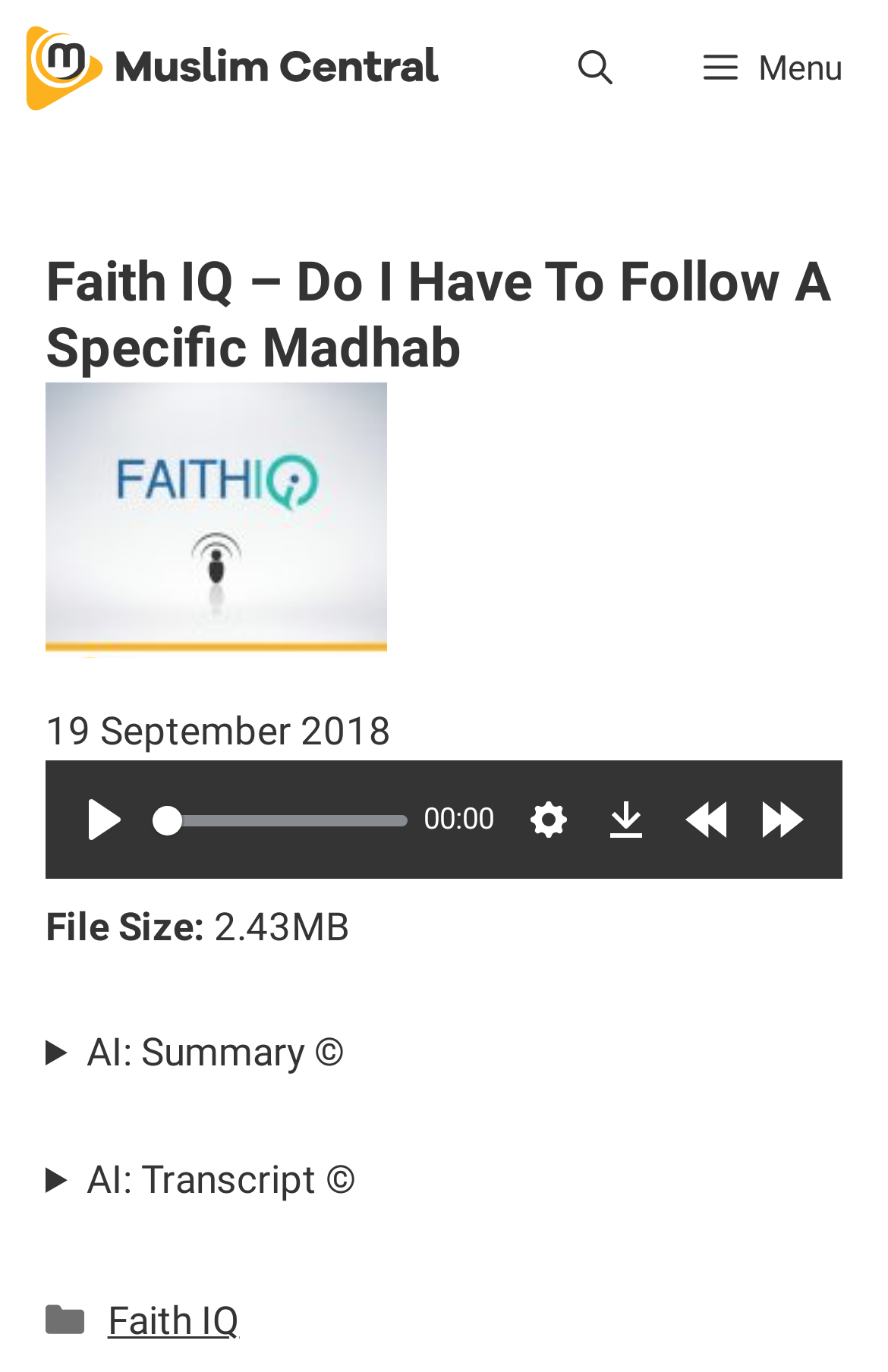Please determine the bounding box coordinates of the clickable area required to carry out the following instruction: "Download the file". The coordinates must be four float numbers between 0 and 1, represented as [left, top, right, bottom].

[0.664, 0.571, 0.746, 0.624]